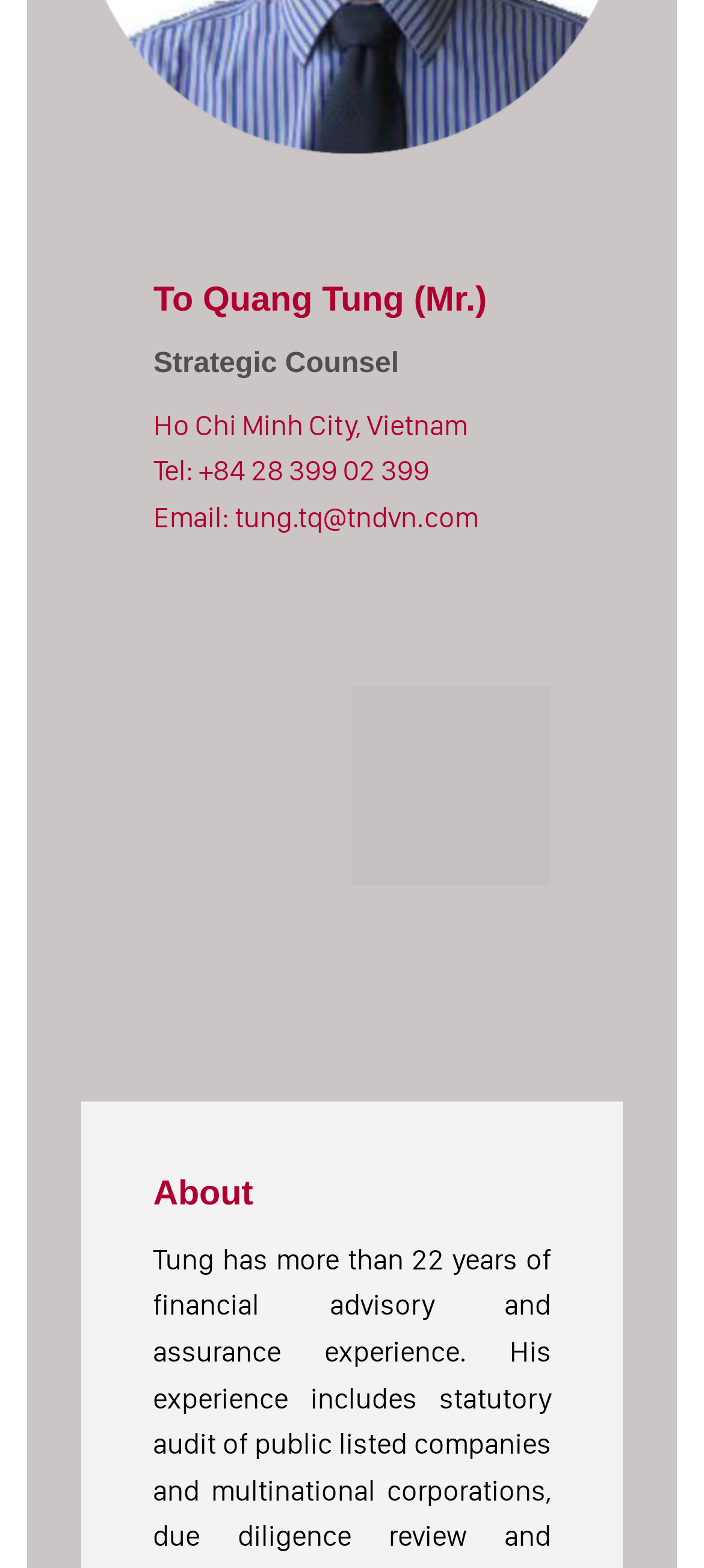Please determine the bounding box coordinates for the element with the description: "tung.tq@tndvn.com".

[0.333, 0.319, 0.679, 0.341]